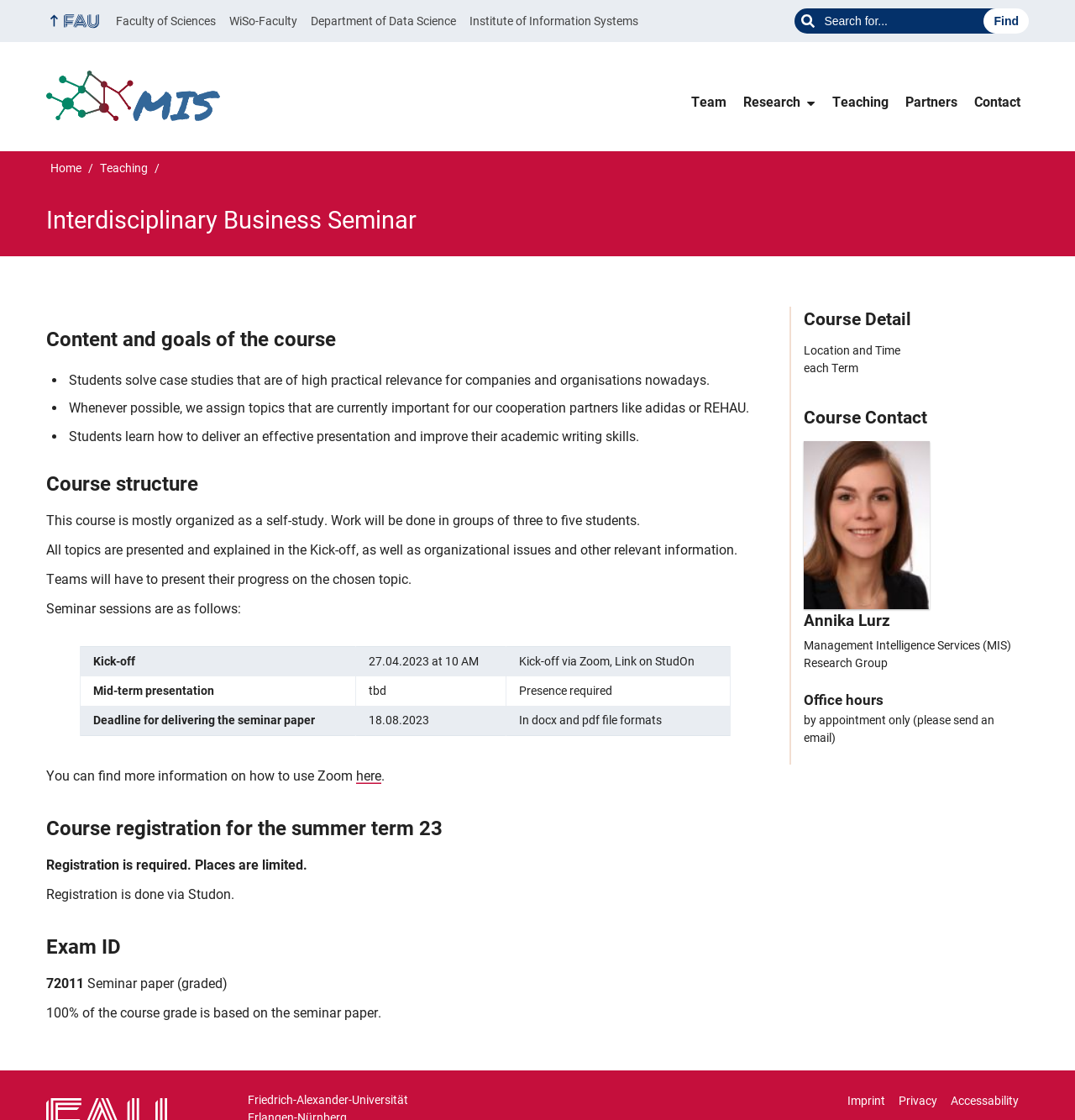Find the bounding box coordinates for the area that must be clicked to perform this action: "Learn more about using Zoom".

[0.331, 0.686, 0.355, 0.7]